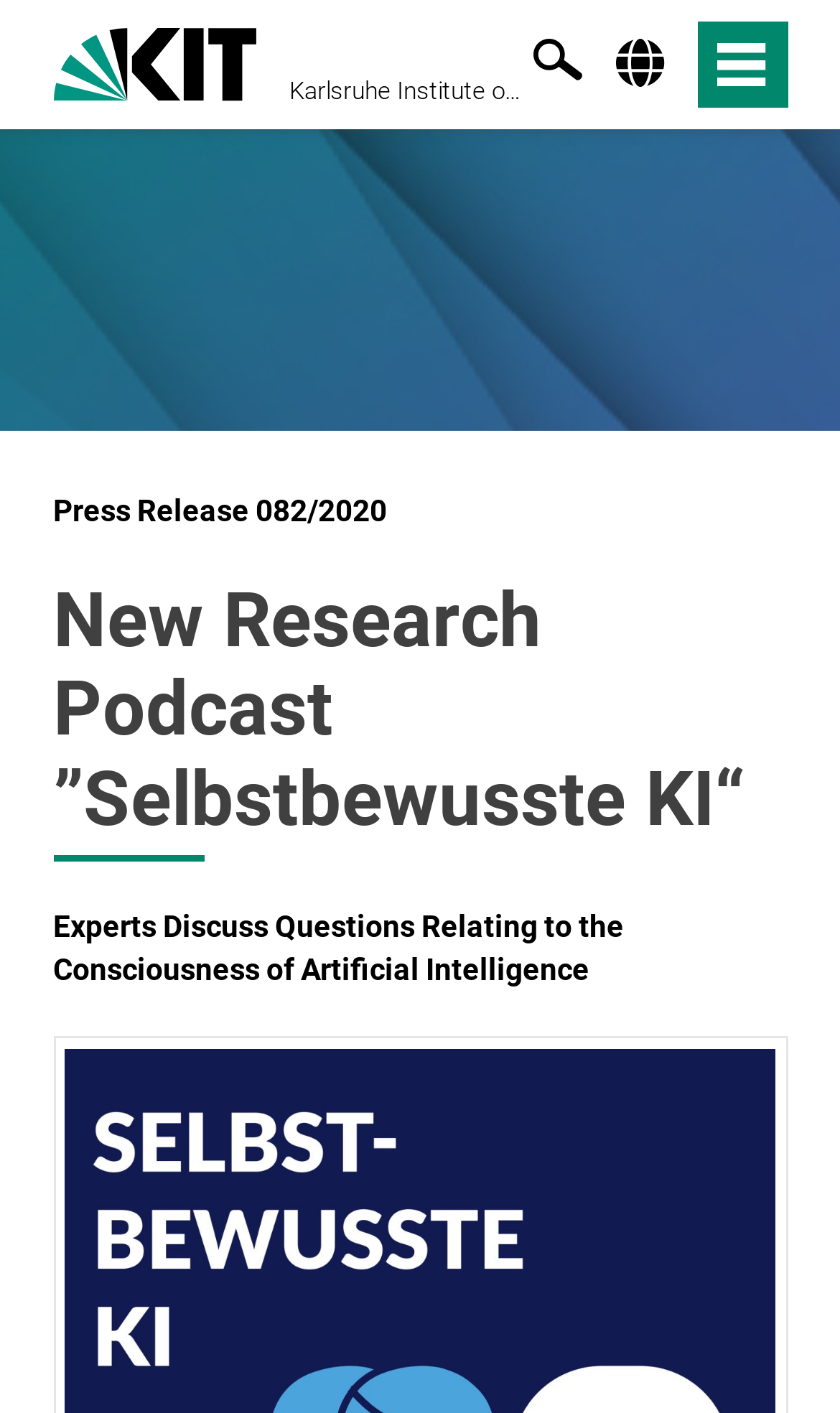Provide the bounding box coordinates of the HTML element this sentence describes: "search". The bounding box coordinates consist of four float numbers between 0 and 1, i.e., [left, top, right, bottom].

[0.635, 0.027, 0.694, 0.064]